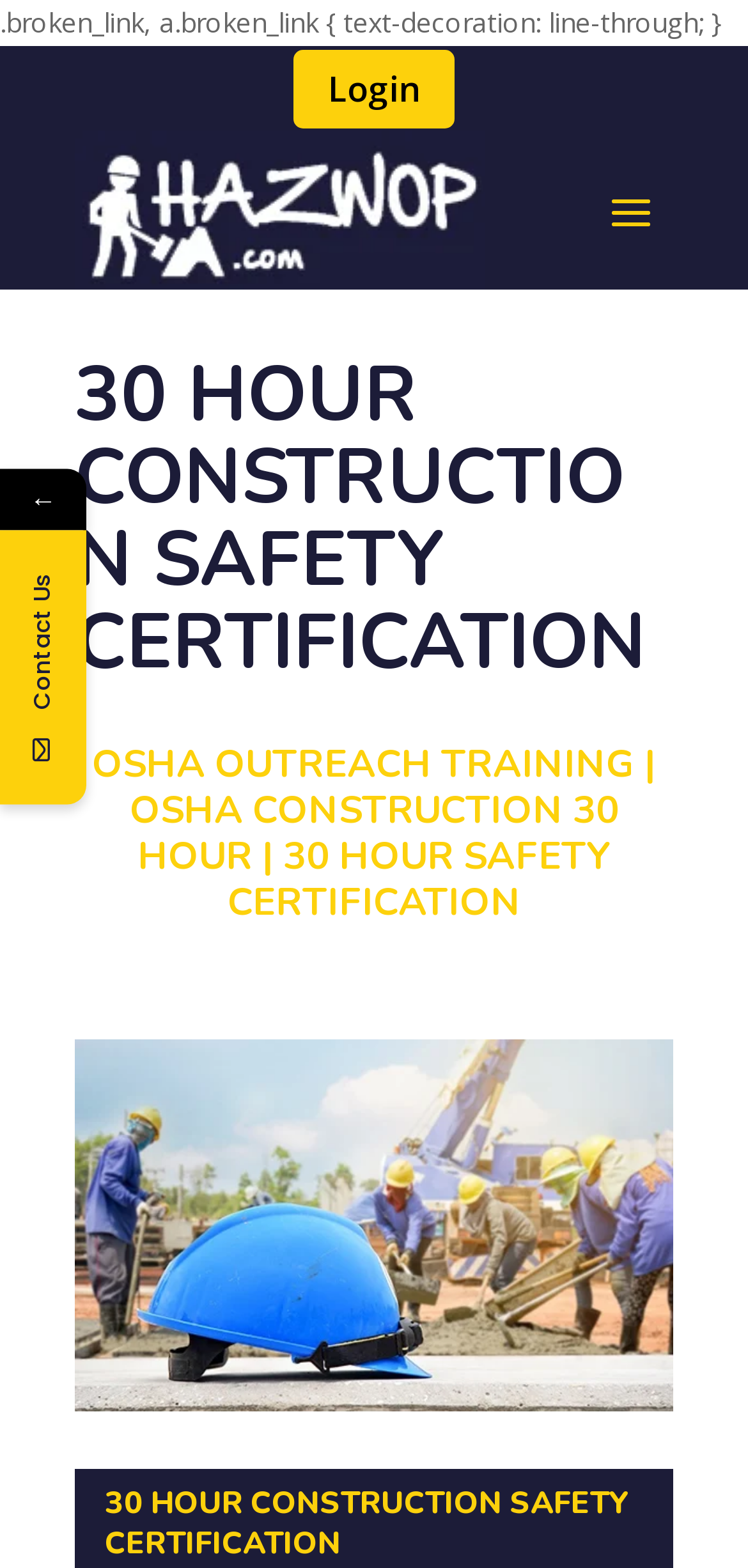Determine the bounding box coordinates (top-left x, top-left y, bottom-right x, bottom-right y) of the UI element described in the following text: Login

[0.392, 0.031, 0.608, 0.082]